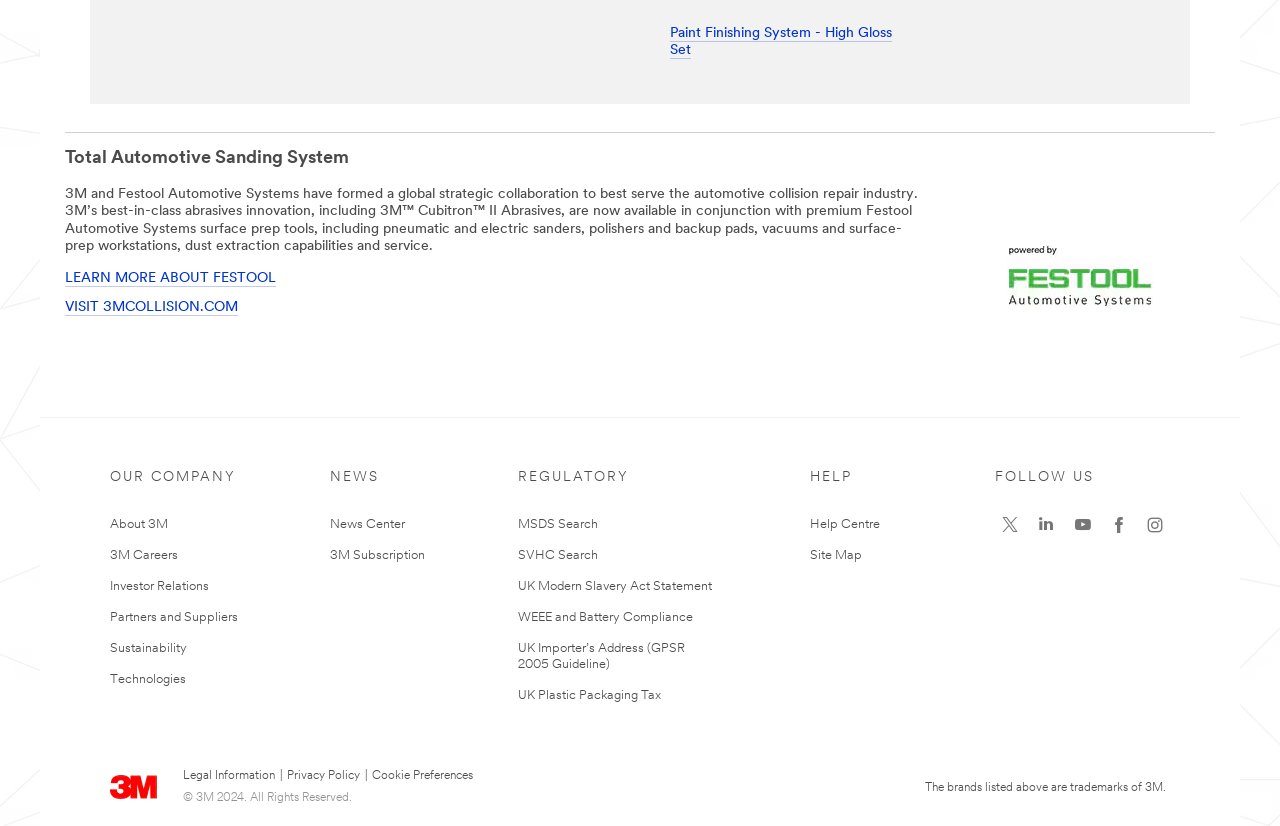Use a single word or phrase to answer the question: 
How many social media links are present at the bottom of the webpage?

5